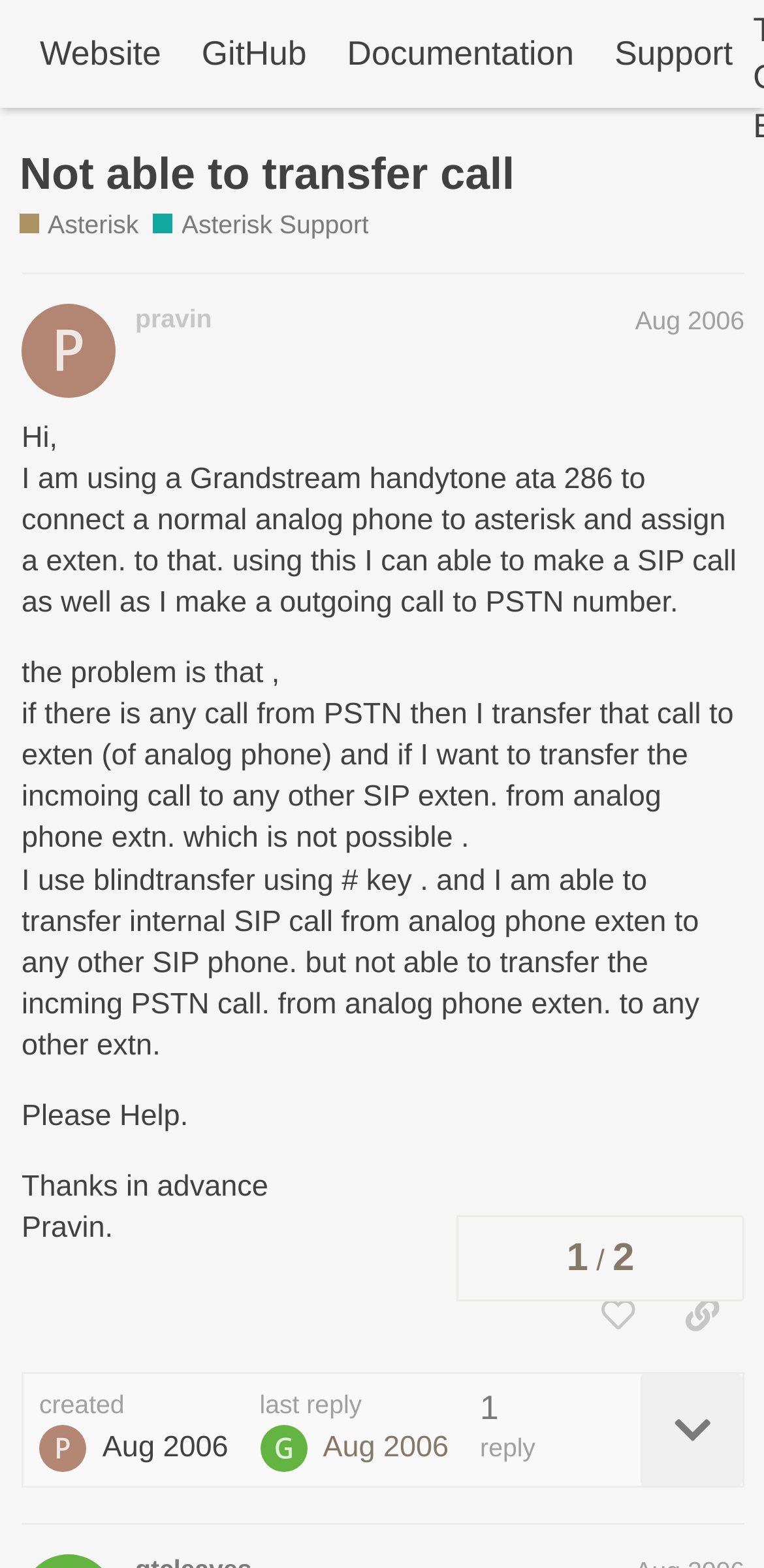How many links are there in the top navigation bar?
Your answer should be a single word or phrase derived from the screenshot.

4